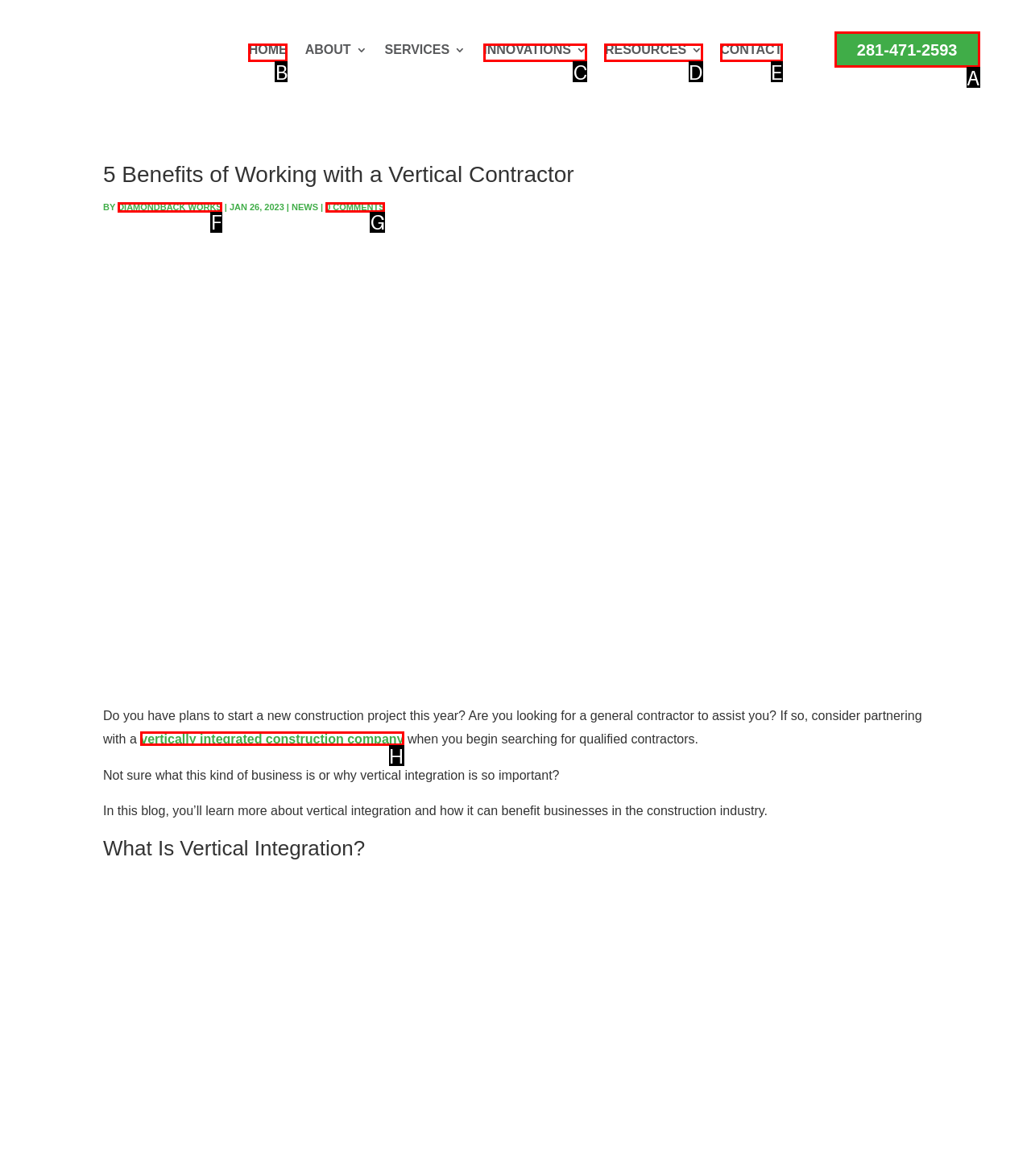Given the element description: Diamondback Works
Pick the letter of the correct option from the list.

F